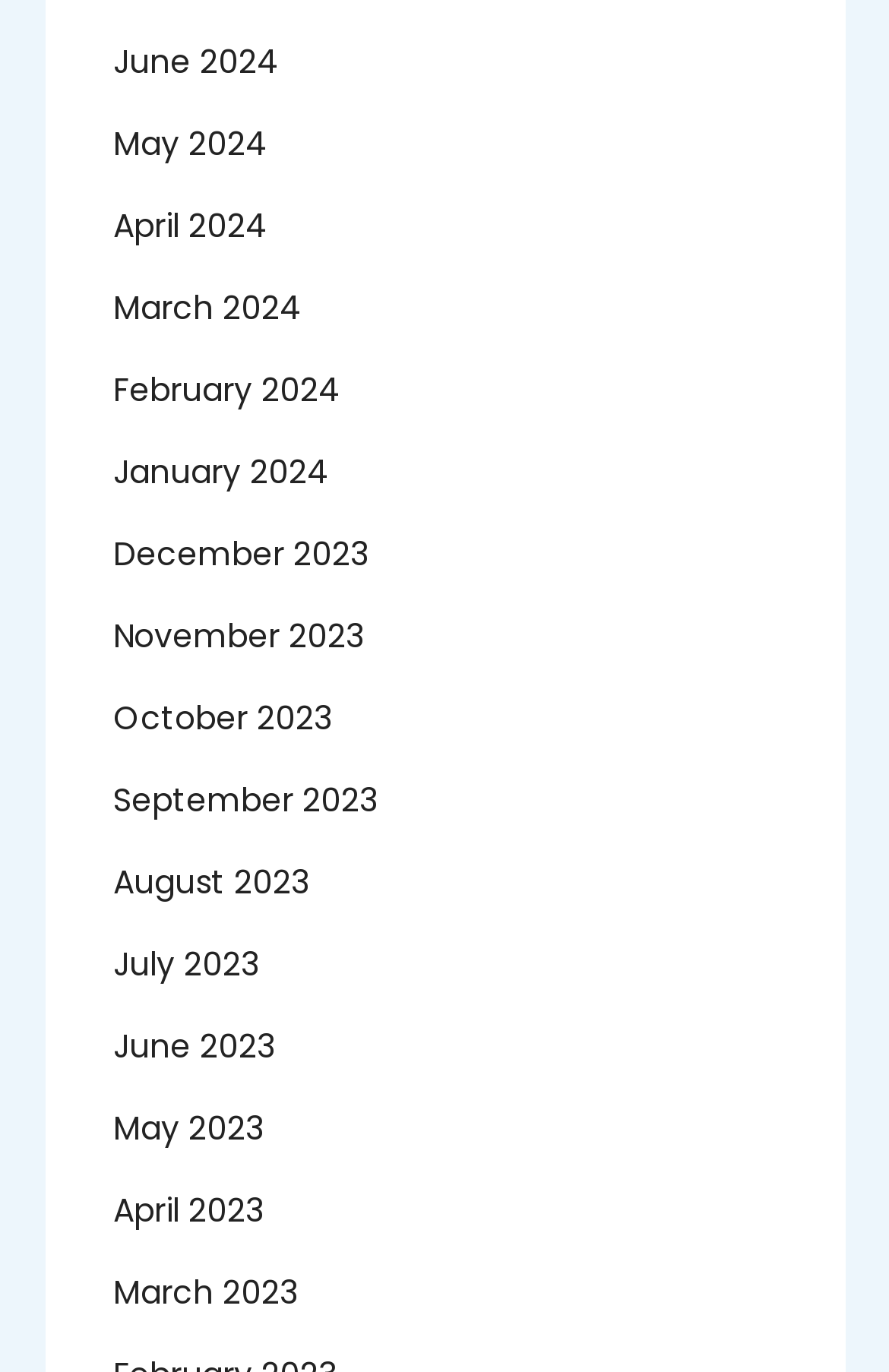Please determine the bounding box coordinates of the element's region to click for the following instruction: "go to May 2024".

[0.127, 0.083, 0.301, 0.126]